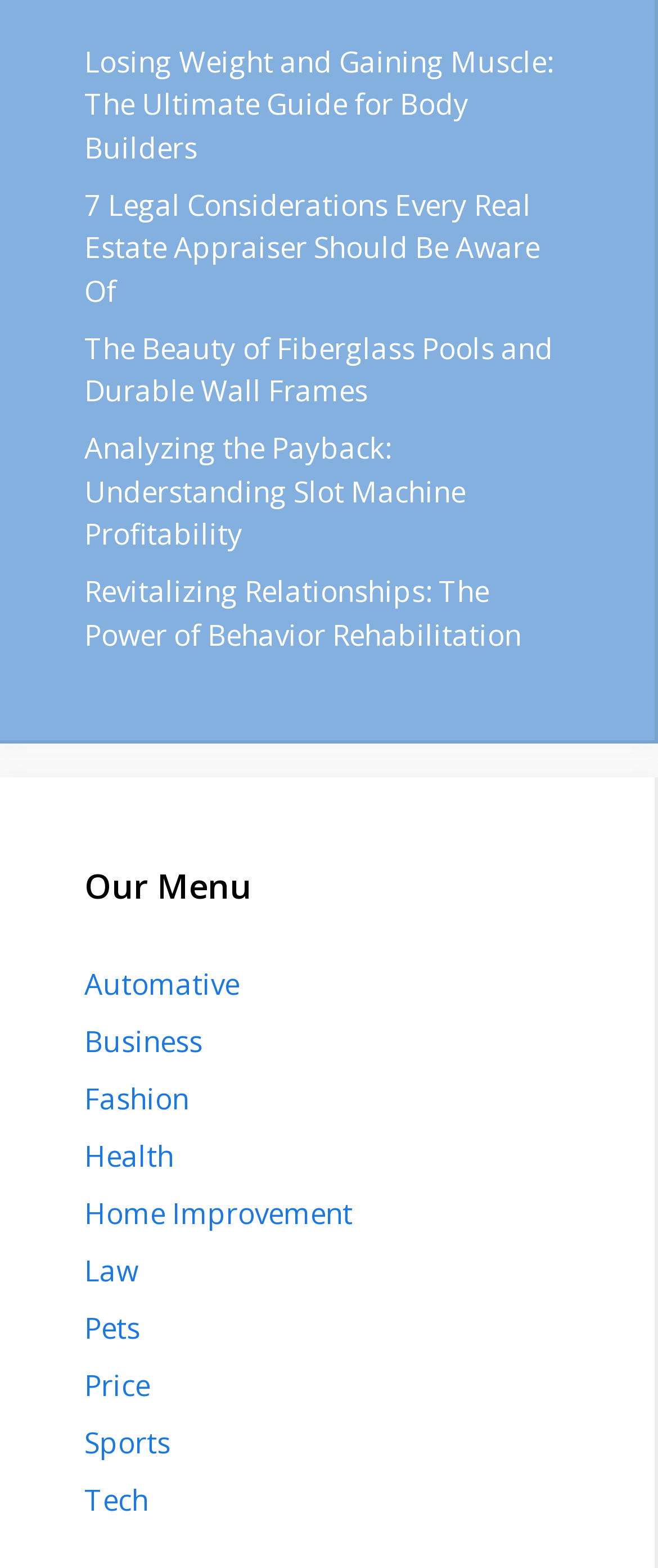How many categories are listed under 'Our Menu'?
Using the image as a reference, give an elaborate response to the question.

I counted the number of links under the 'Our Menu' heading, which are 'Automative', 'Business', 'Fashion', 'Health', 'Home Improvement', 'Law', 'Pets', 'Price', and 'Sports'. There are 9 categories in total.